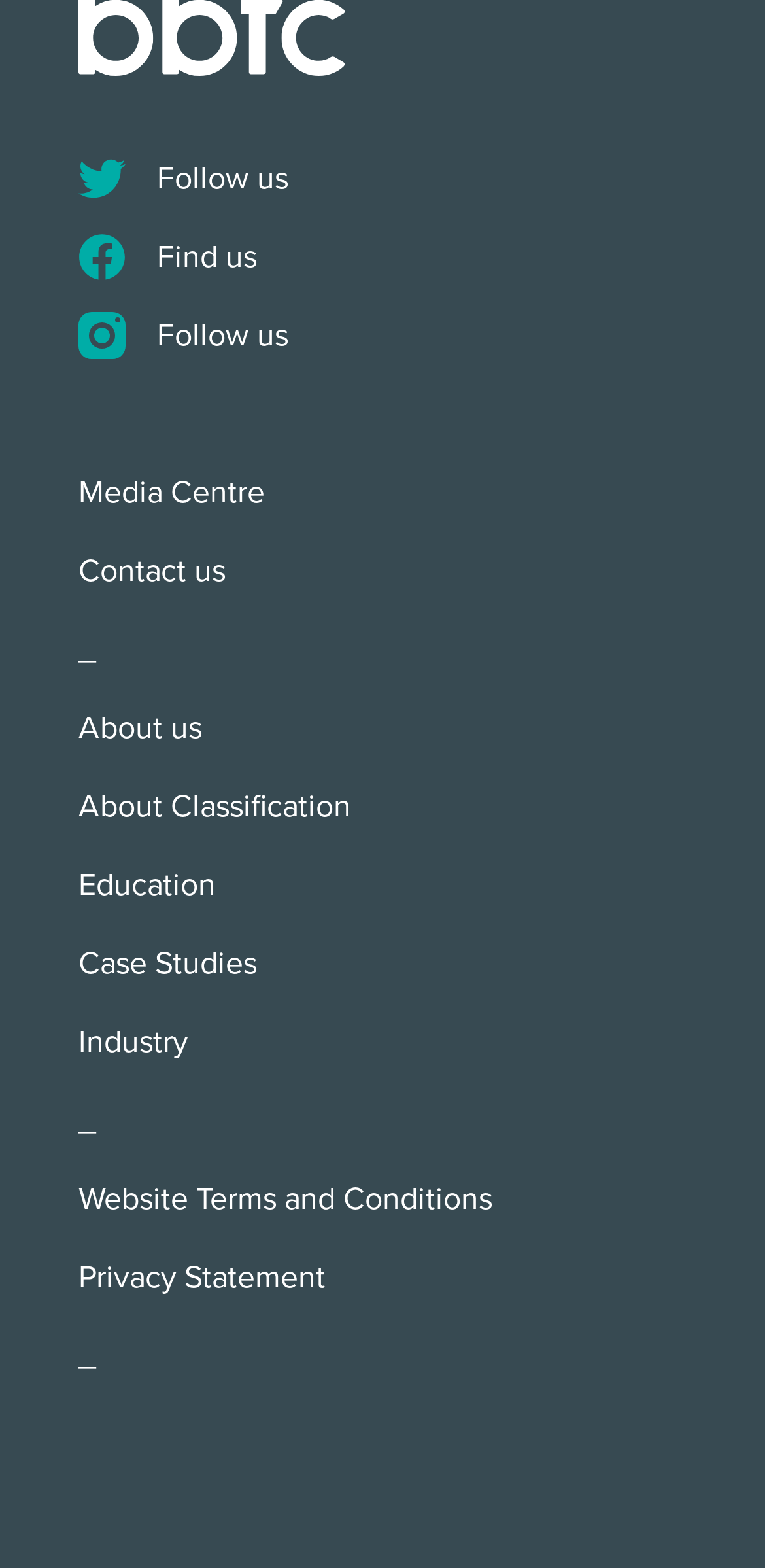Answer the question below using just one word or a short phrase: 
How many social media links are there?

3